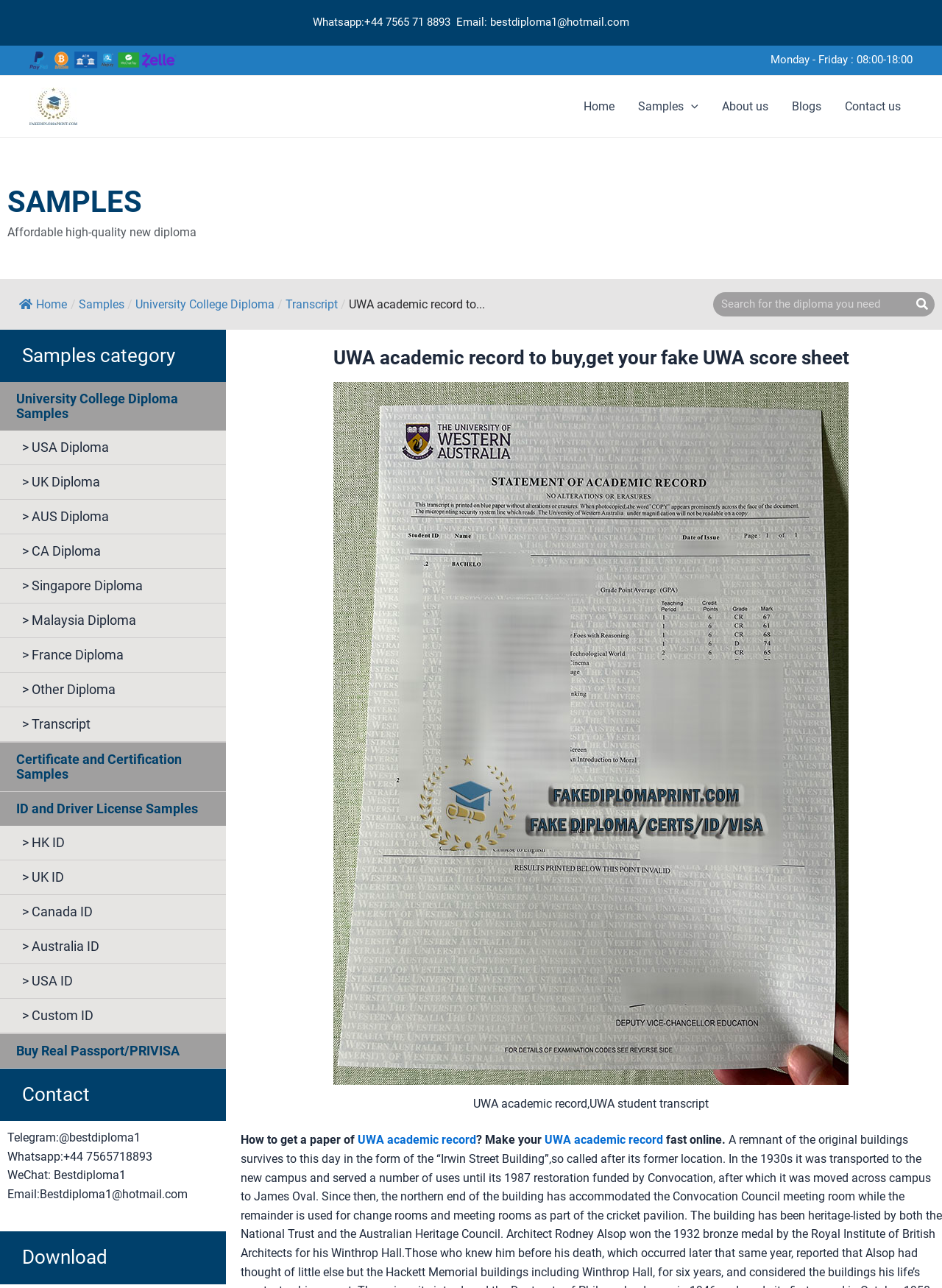Bounding box coordinates must be specified in the format (top-left x, top-left y, bottom-right x, bottom-right y). All values should be floating point numbers between 0 and 1. What are the bounding box coordinates of the UI element described as: University College Diploma Samples

[0.0, 0.296, 0.24, 0.334]